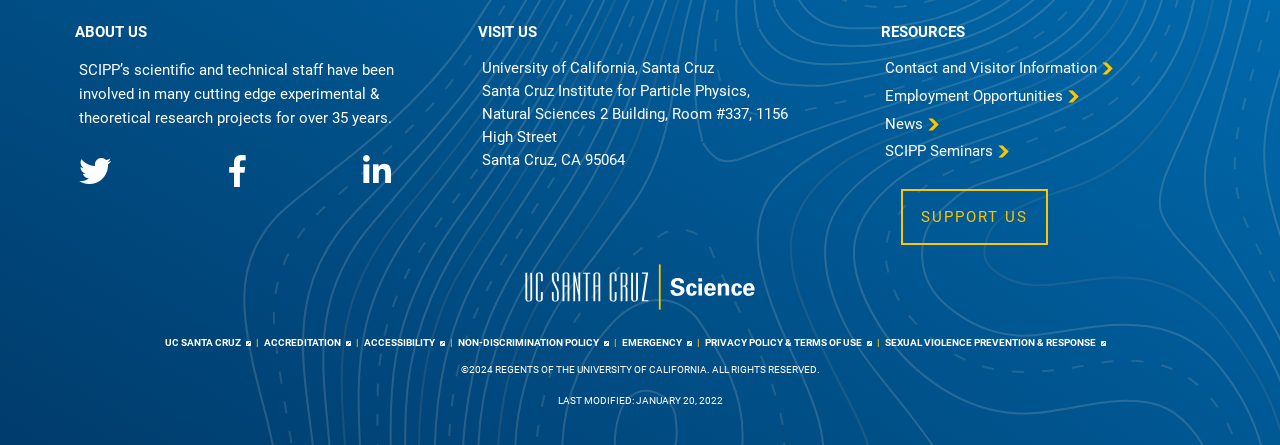Can you specify the bounding box coordinates for the region that should be clicked to fulfill this instruction: "Get employment opportunities".

[0.692, 0.196, 0.831, 0.24]